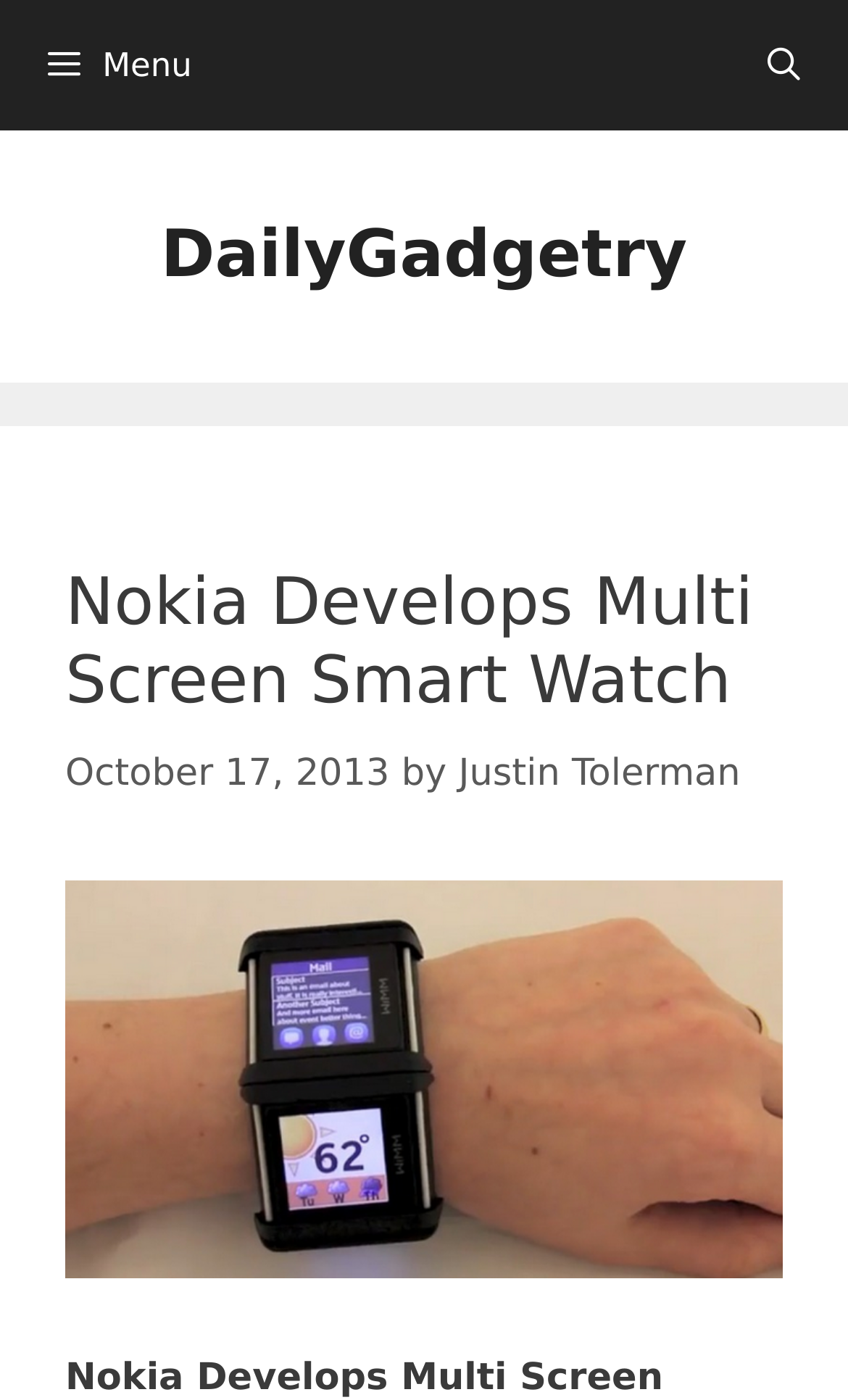What is the name of the website?
Answer the question with just one word or phrase using the image.

DailyGadgetry